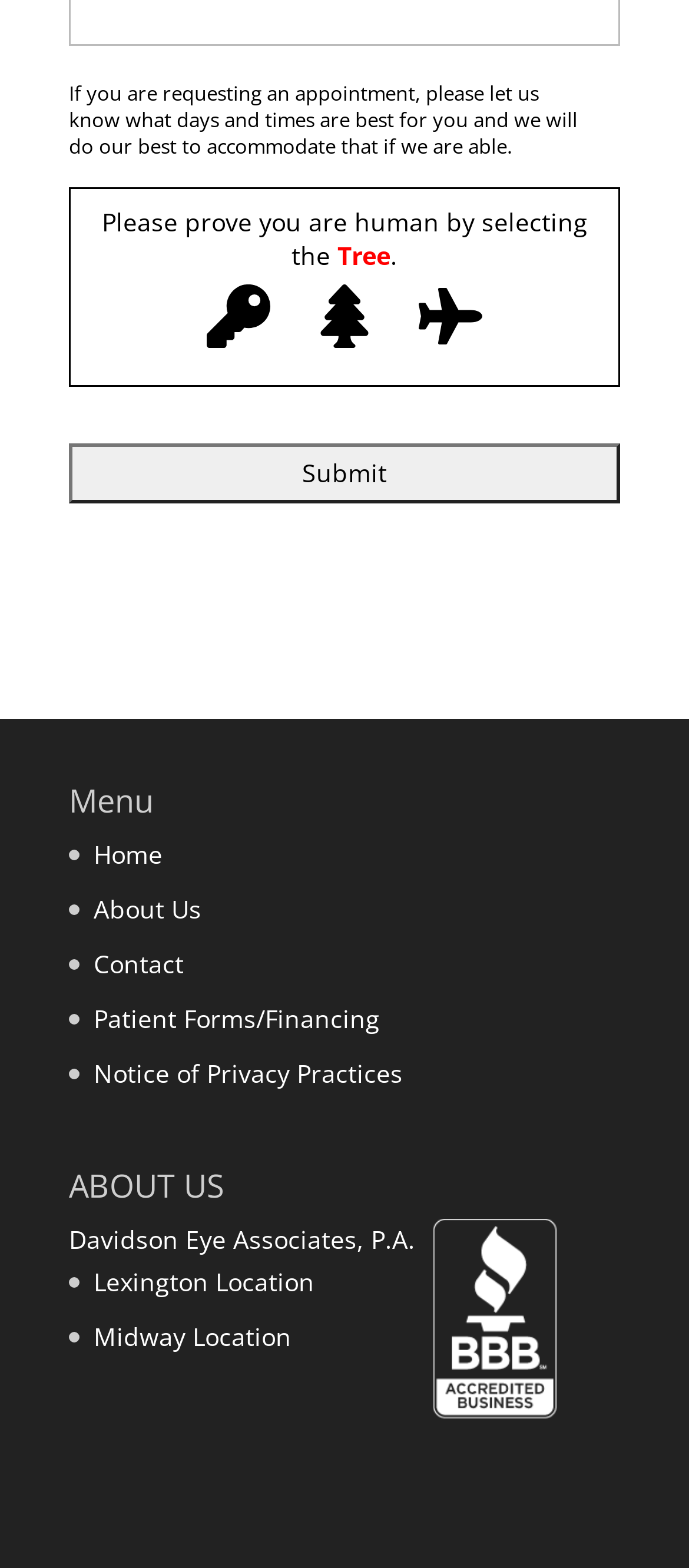Specify the bounding box coordinates of the element's region that should be clicked to achieve the following instruction: "Go to Home page". The bounding box coordinates consist of four float numbers between 0 and 1, in the format [left, top, right, bottom].

[0.136, 0.534, 0.236, 0.556]